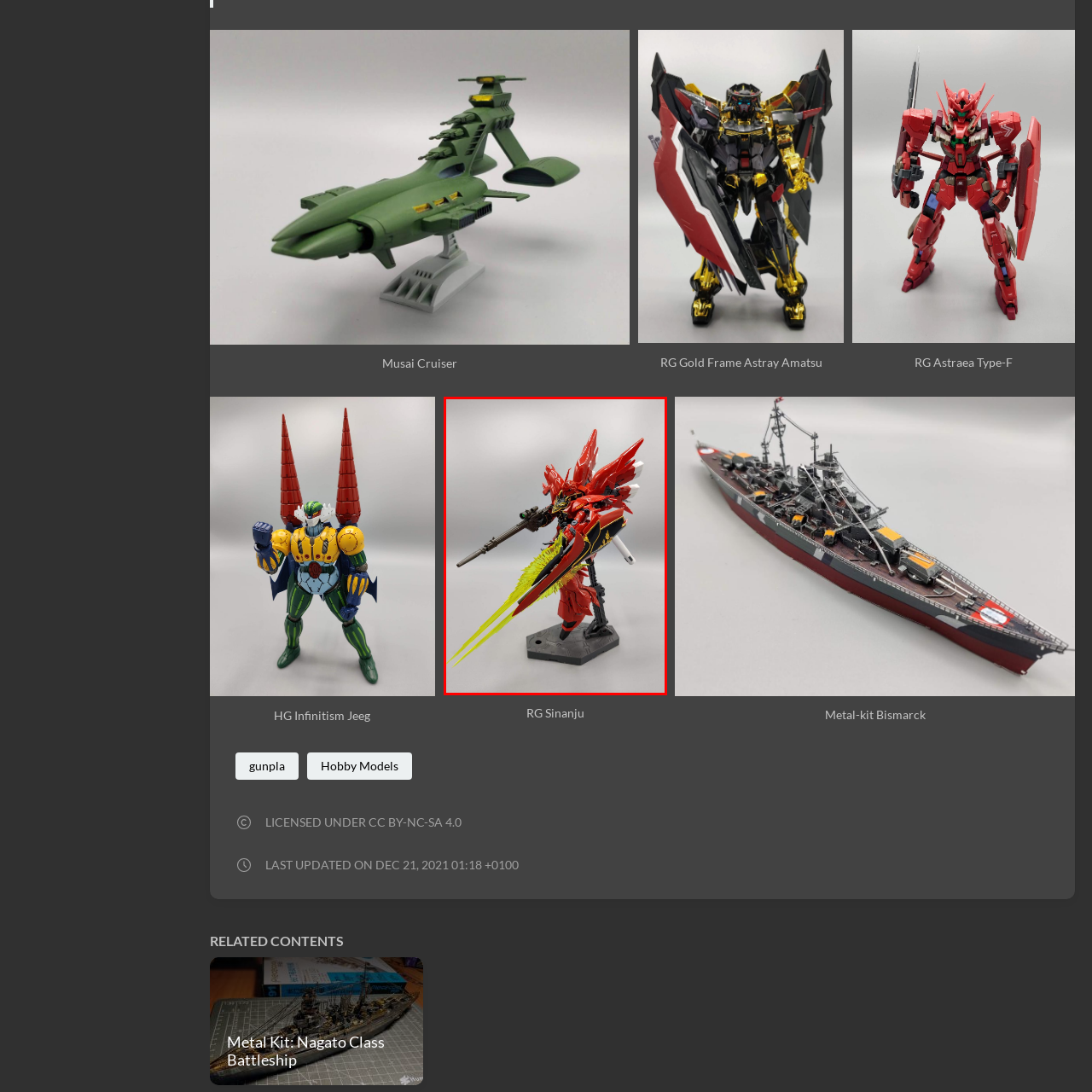Carefully describe the image located within the red boundary.

The image showcases the RG Sinanju, a highly detailed model from the Gundam franchise. This intricately designed figure features striking red armor with elaborate gold and black accents, representing the character's status and power. The model is posed dramatically, holding a rifle and showcasing its elaborate shield, which is complemented by vibrant green beam effects that give a dynamic impression of movement. The figure stands on a sturdy base that enhances its stability and display quality. The neutral gray background helps to highlight the vivid colors and intricate details of the model, making it an impressive representation of Gundam artistry.